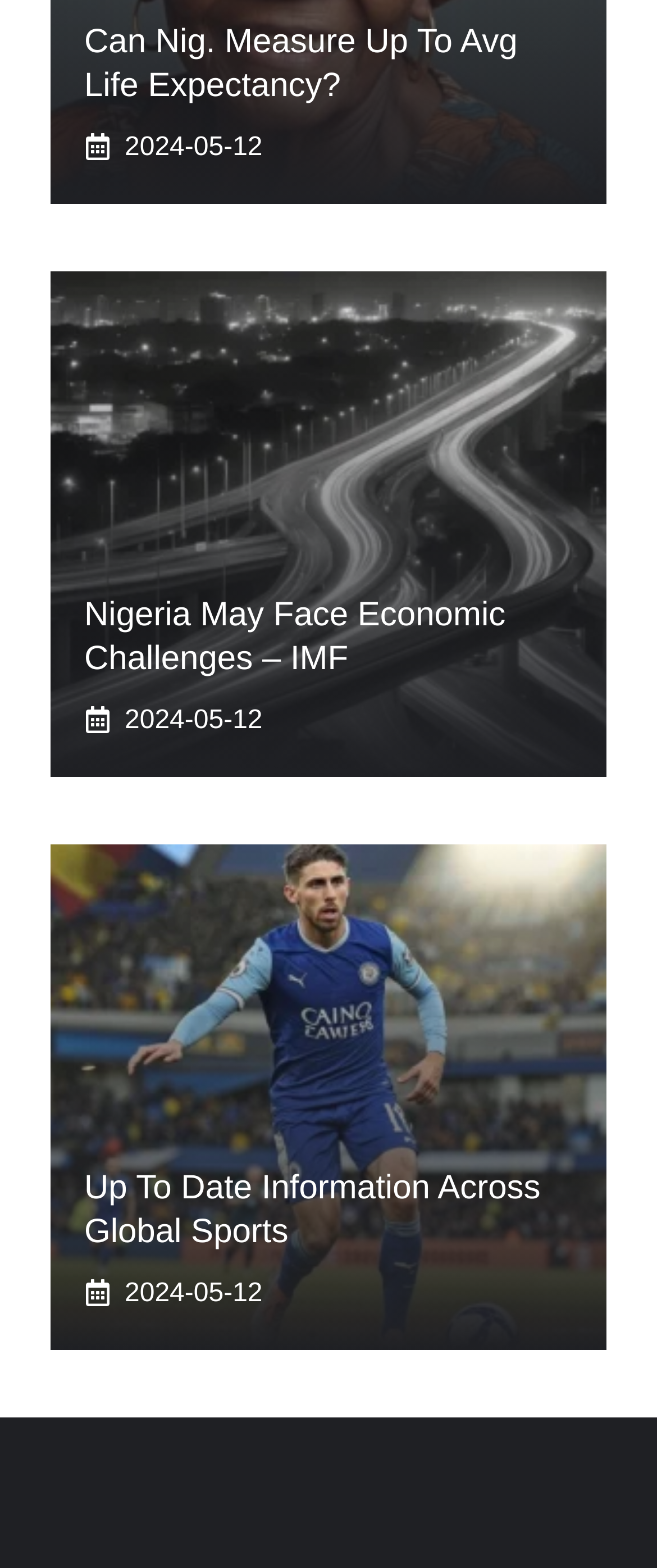What is the theme of the third article?
Respond to the question with a single word or phrase according to the image.

Global Sports